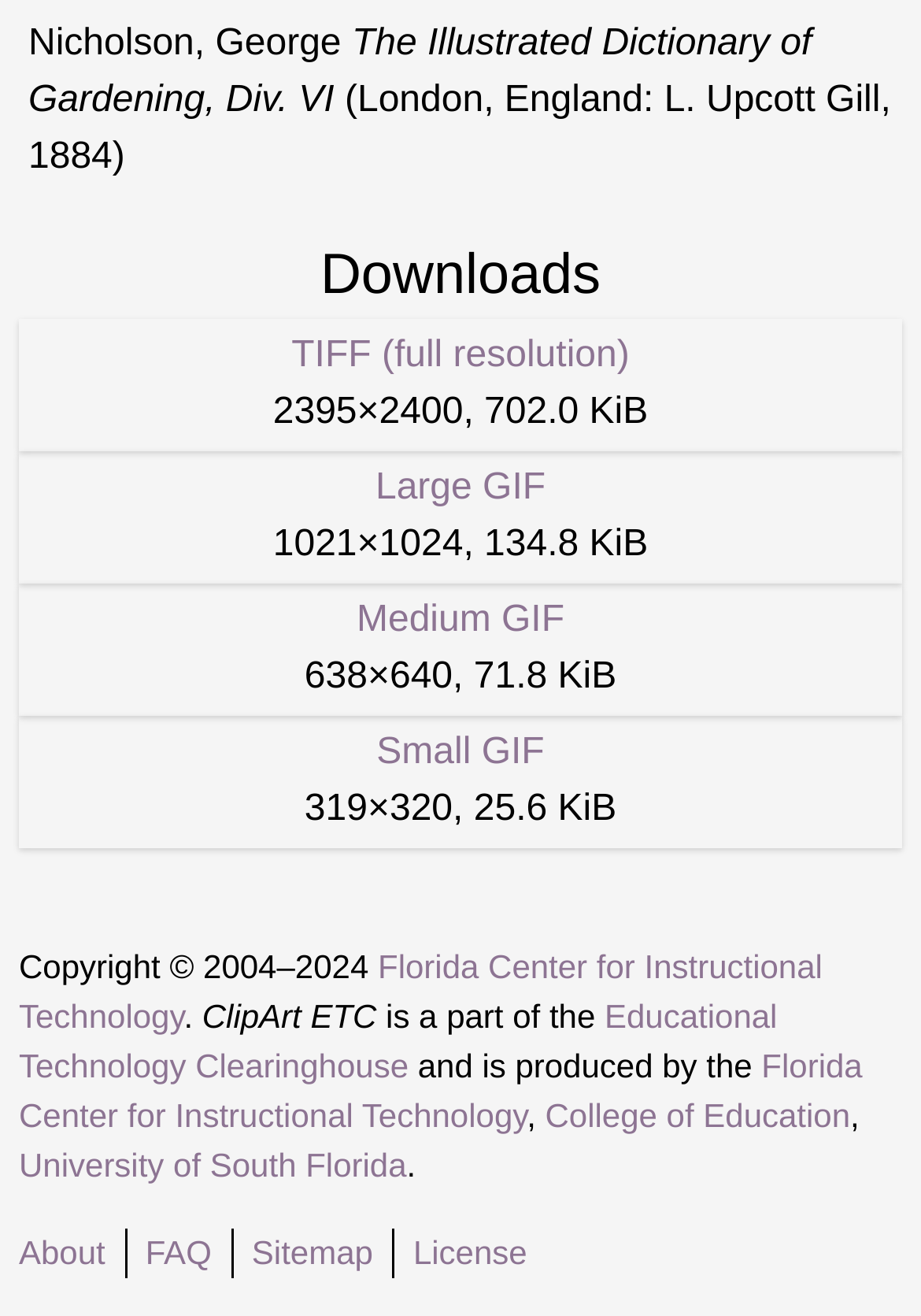Please give a one-word or short phrase response to the following question: 
What is the size of the Small GIF?

25.6 KiB